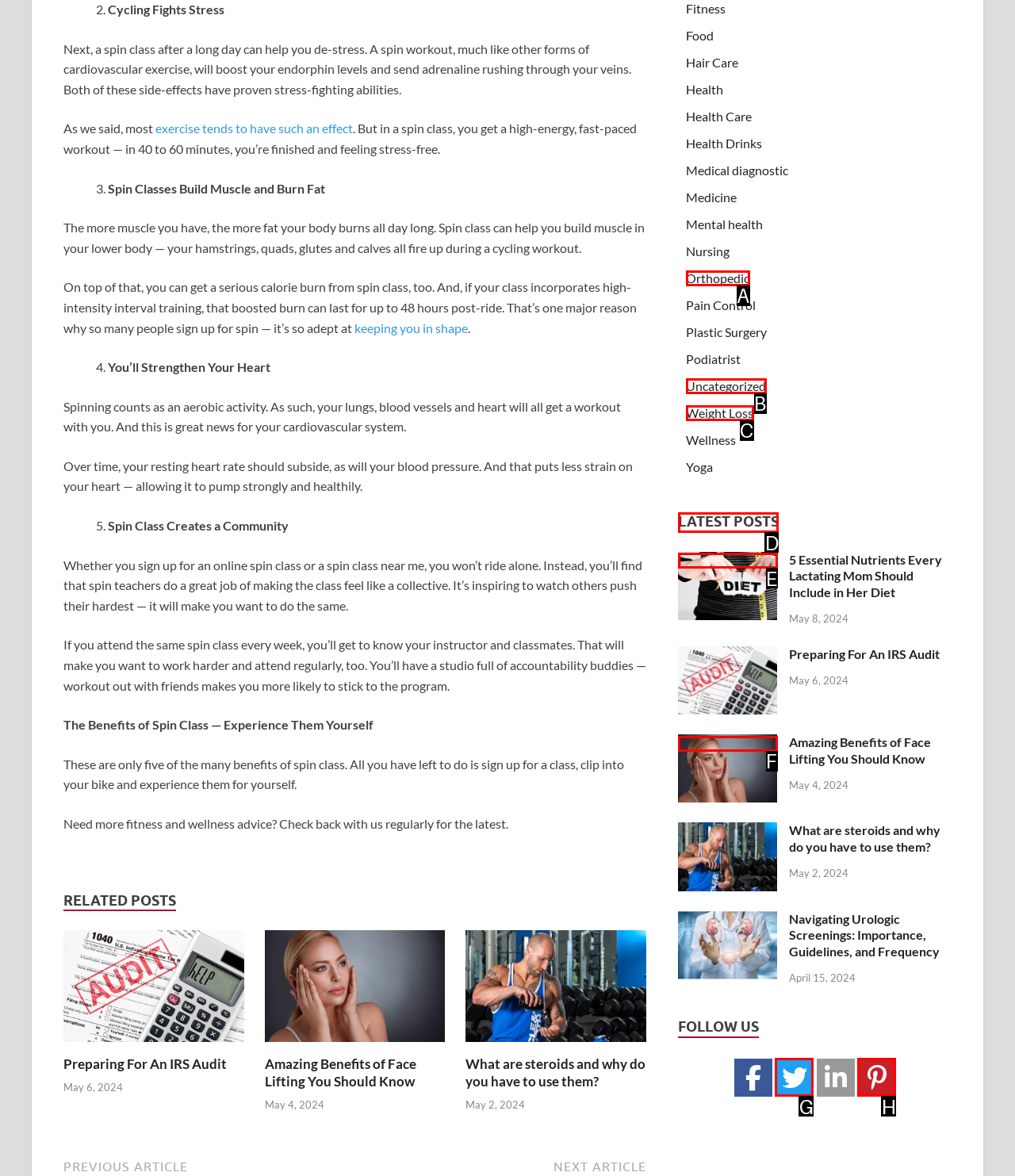Select the appropriate HTML element to click for the following task: View 'LATEST POSTS'
Answer with the letter of the selected option from the given choices directly.

D